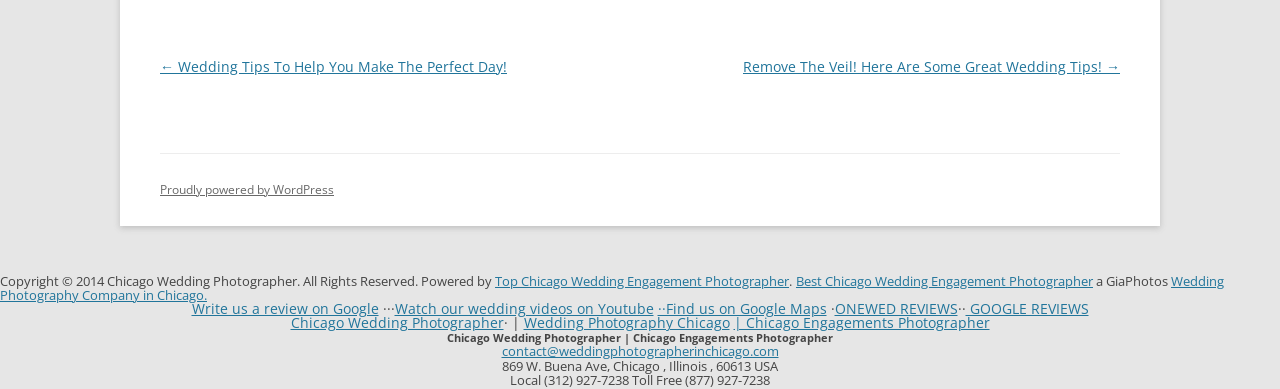Bounding box coordinates are specified in the format (top-left x, top-left y, bottom-right x, bottom-right y). All values are floating point numbers bounded between 0 and 1. Please provide the bounding box coordinate of the region this sentence describes: Chicago Wedding Photographer

[0.227, 0.805, 0.393, 0.853]